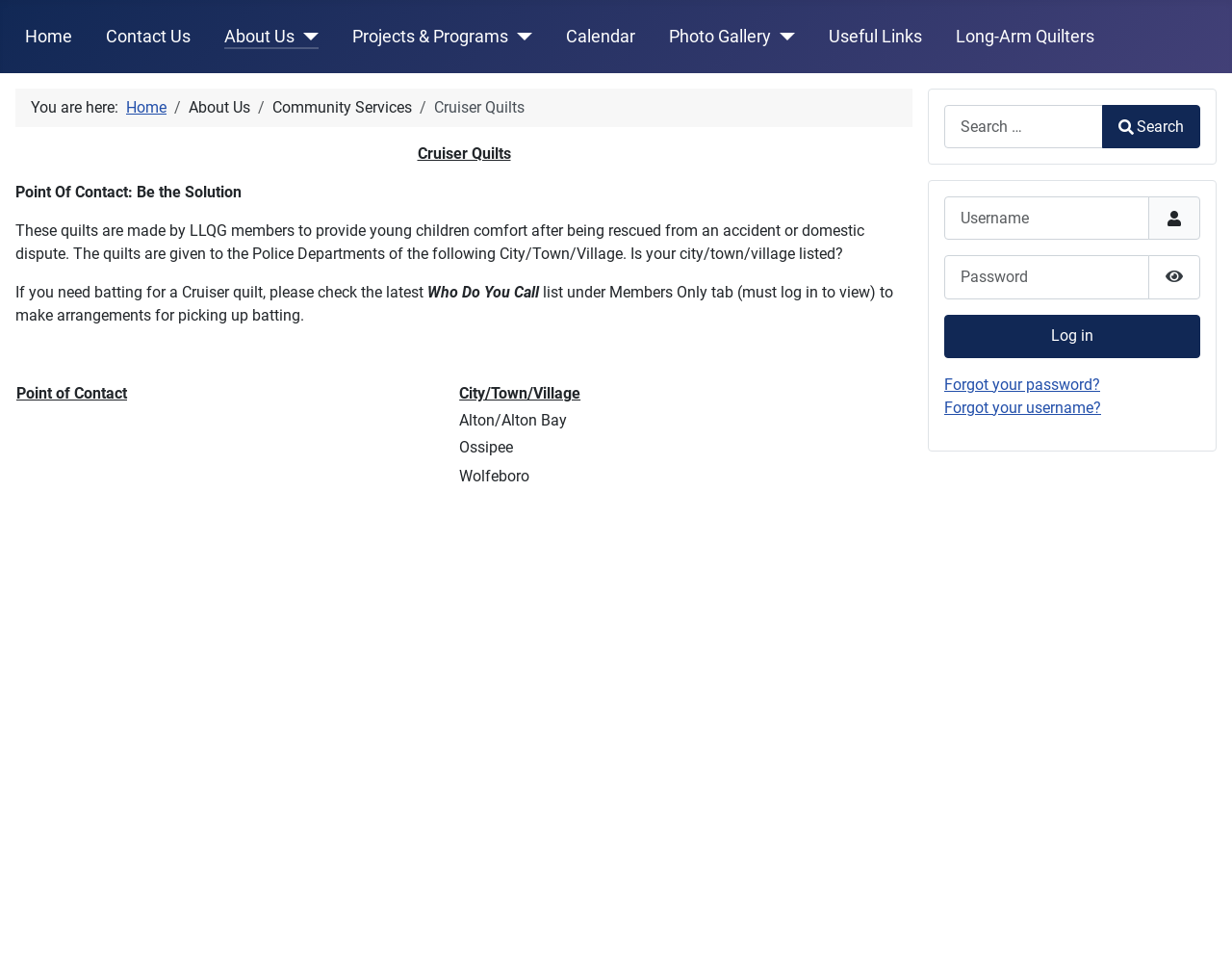Answer in one word or a short phrase: 
Where can I find information about batting for Cruiser quilts?

Members Only tab